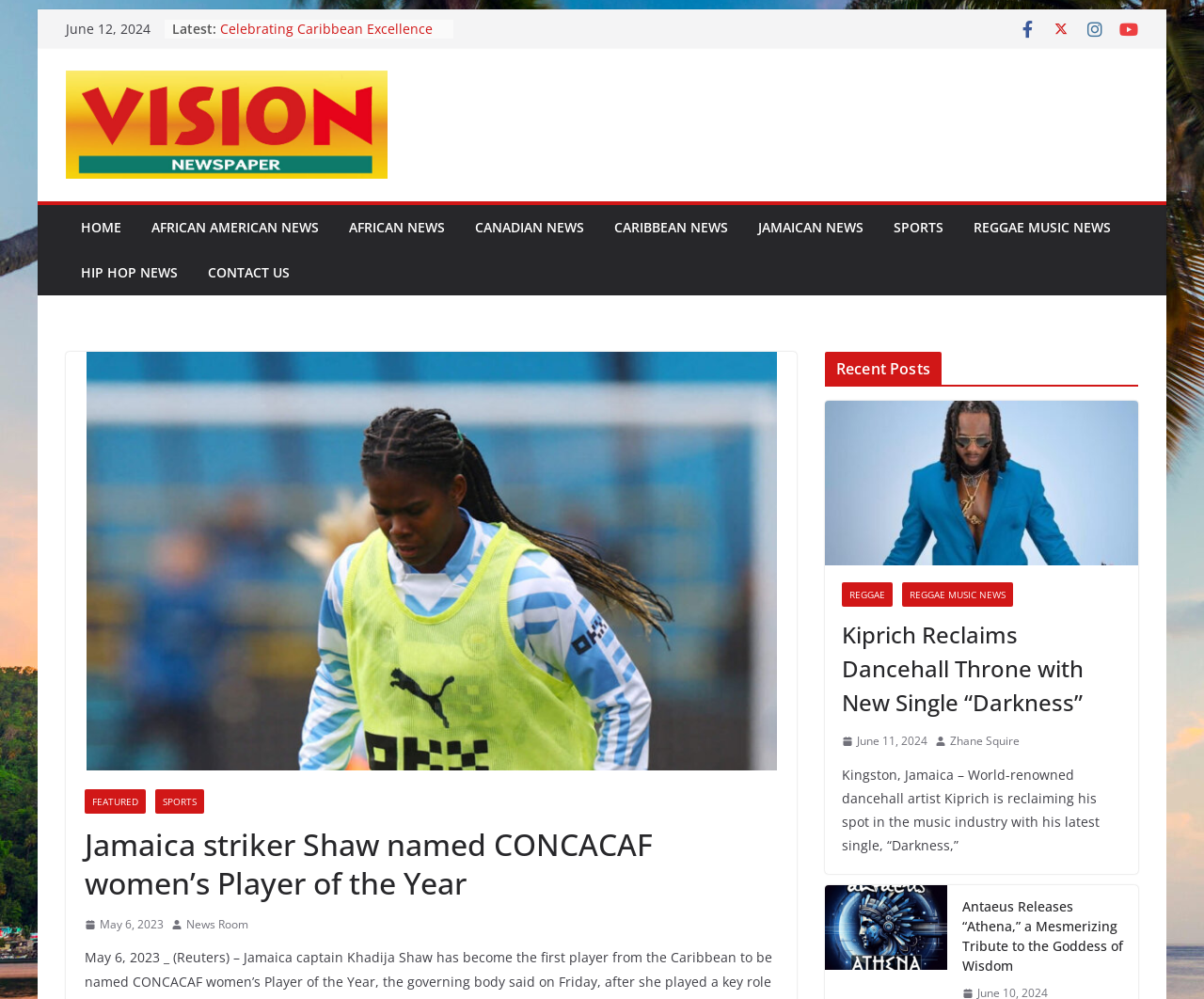Determine the bounding box coordinates for the region that must be clicked to execute the following instruction: "View the 'Kiprich Reclaims Dancehall Throne with New Single “Darkness”' article".

[0.699, 0.619, 0.931, 0.72]